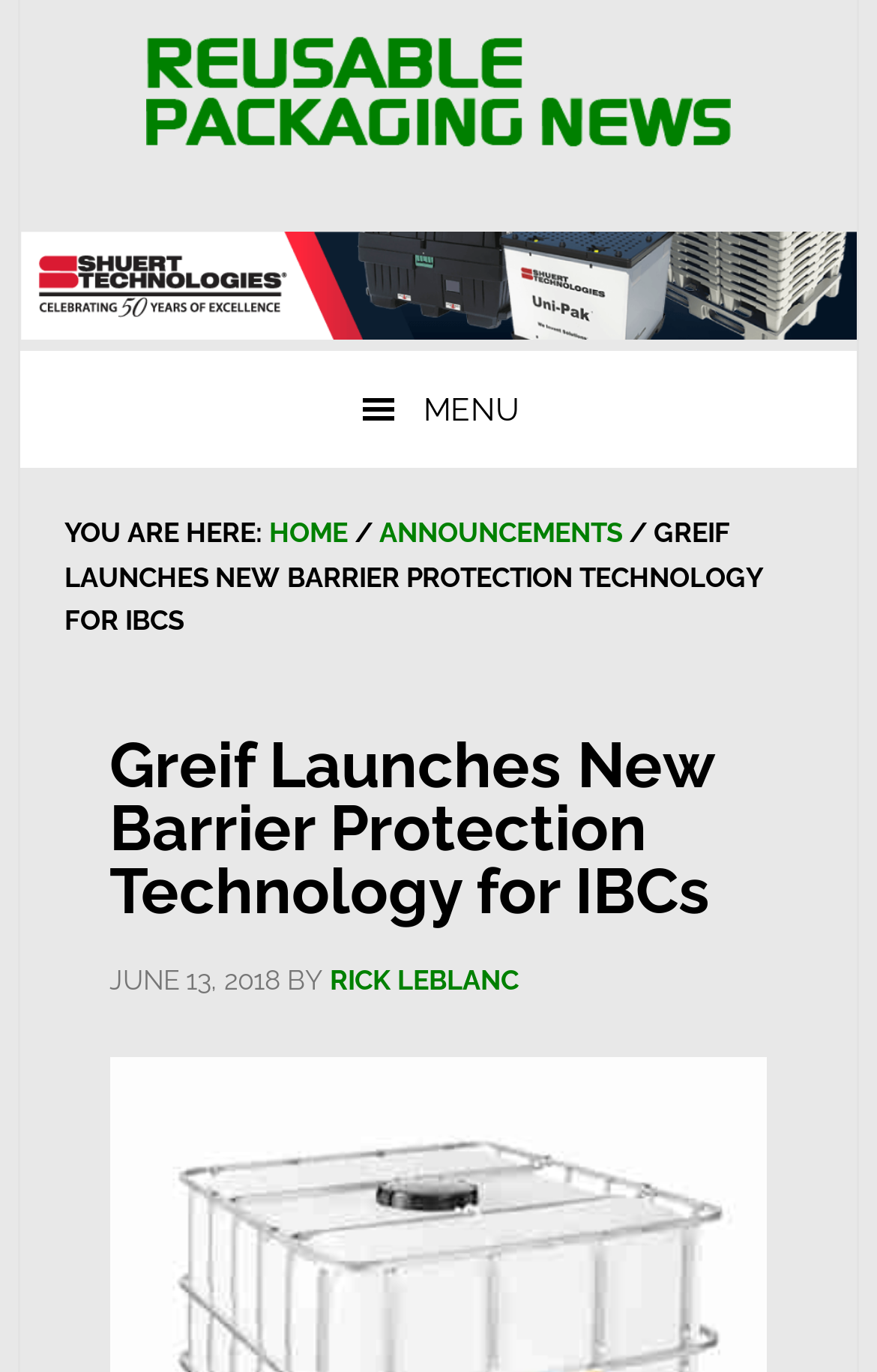What is the category of the article?
Refer to the image and provide a one-word or short phrase answer.

ANNOUNCEMENTS